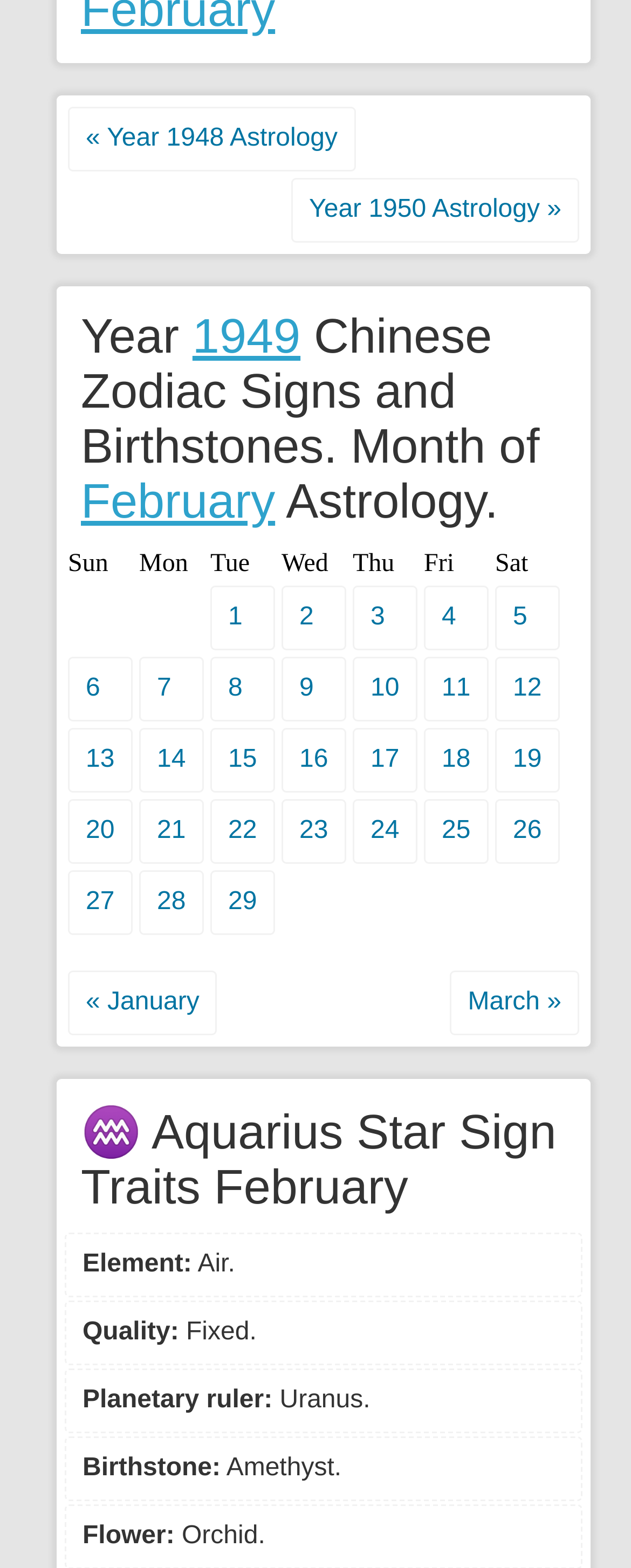What is the birthstone for people born in February?
Look at the screenshot and provide an in-depth answer.

The webpage provides information about the birthstones for each month, and it mentions that the birthstone for people born in February is Amethyst. This information can be found in the section that describes the traits of the Aquarius star sign.